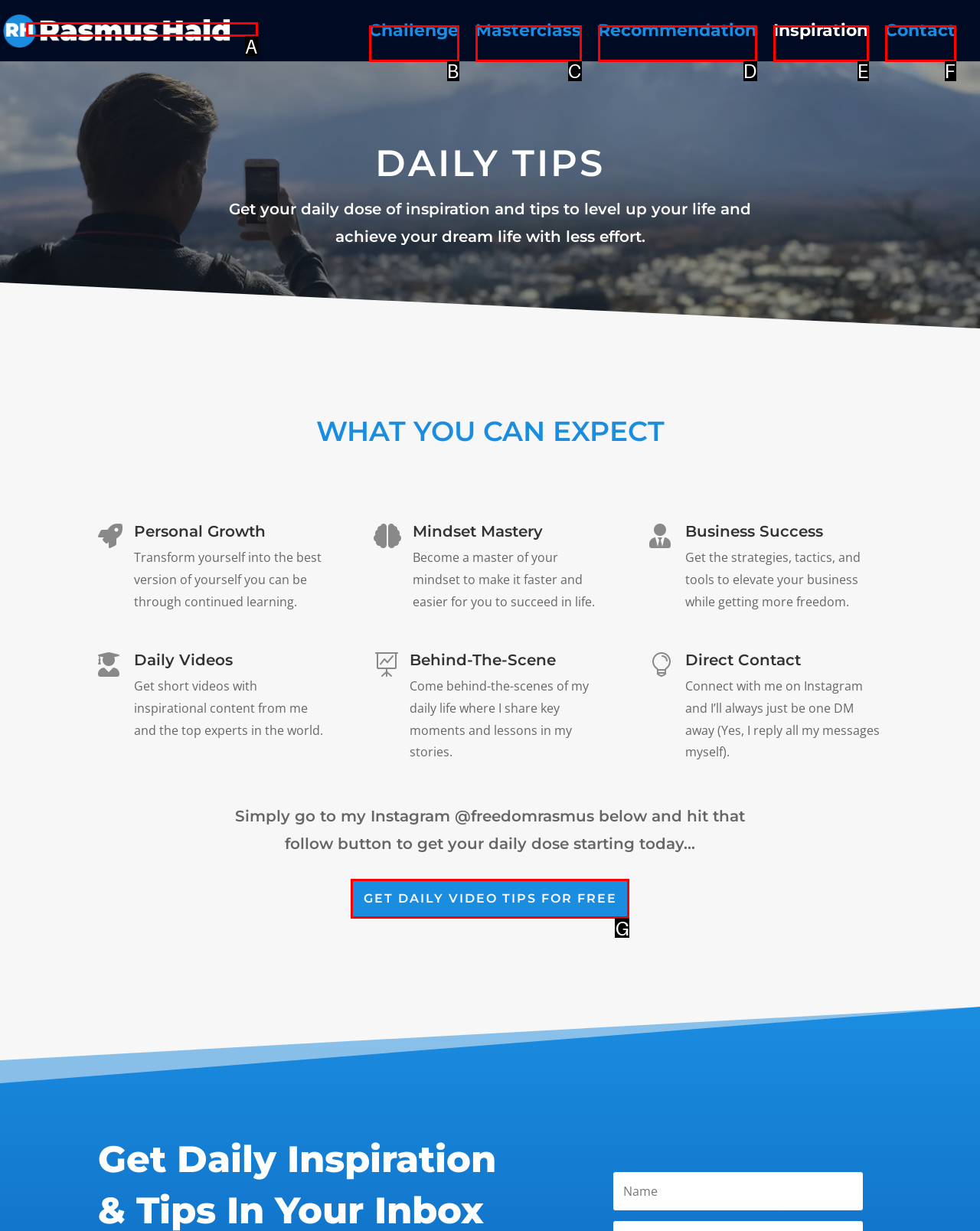Identify the letter of the option that best matches the following description: Challenge. Respond with the letter directly.

B